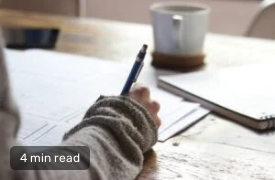Analyze the image and answer the question with as much detail as possible: 
What is the purpose of the notebook?

The presence of a notebook in the image suggests that it is being used for further planning or note-taking, as it is often associated with writing and idea generation.